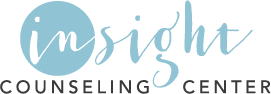Offer a thorough description of the image.

The image displays the logo of the Insight Counseling Center, featuring the name "insight" in a stylish, flowing script, complemented by the words "COUNSELING CENTER" in a bold, straightforward font. The logo employs a calming color palette, predominantly featuring soft blue for the "insight" text, encircled within a light blue circle, which suggests a sense of warmth and approachability. This design conveys the center's commitment to providing a supportive environment for mental health and counseling services.